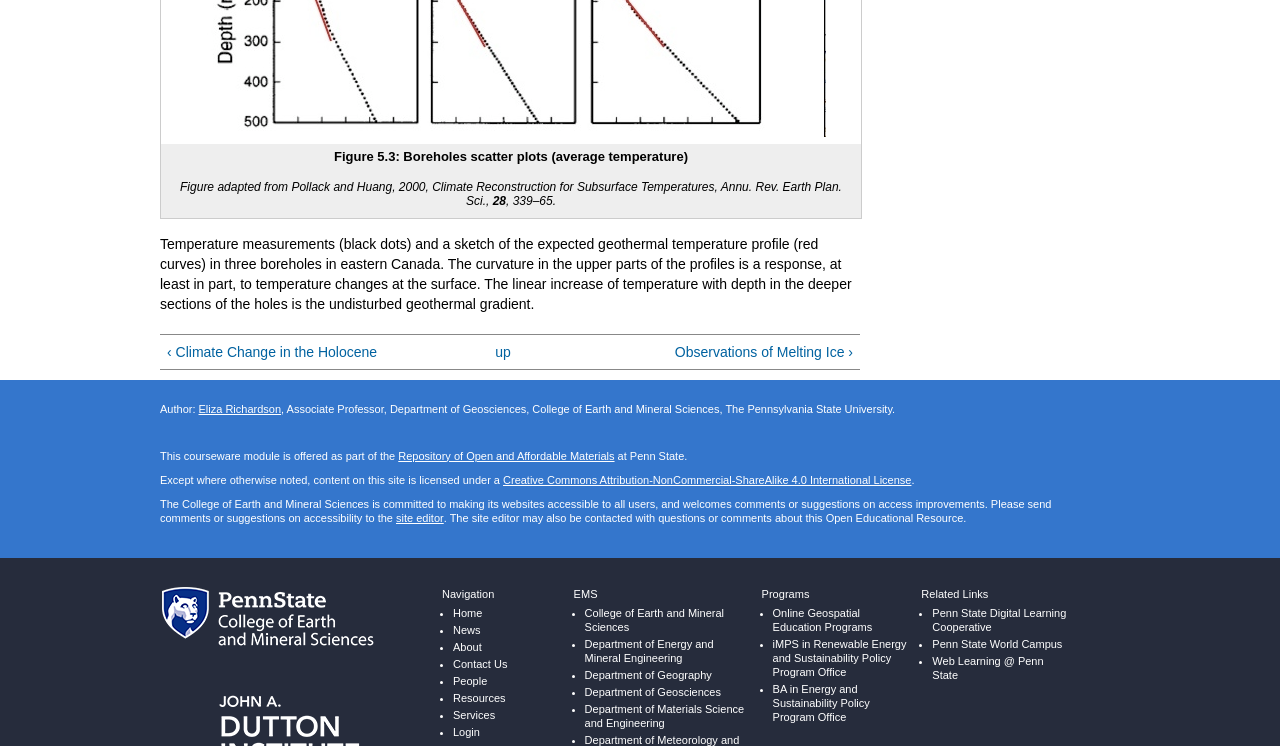What is the topic of Figure 5.3?
Look at the image and provide a detailed response to the question.

The topic of Figure 5.3 is 'Boreholes scatter plots' as indicated by the StaticText element with ID 841, which is 'Figure 5.3: Boreholes scatter plots (average temperature)'.